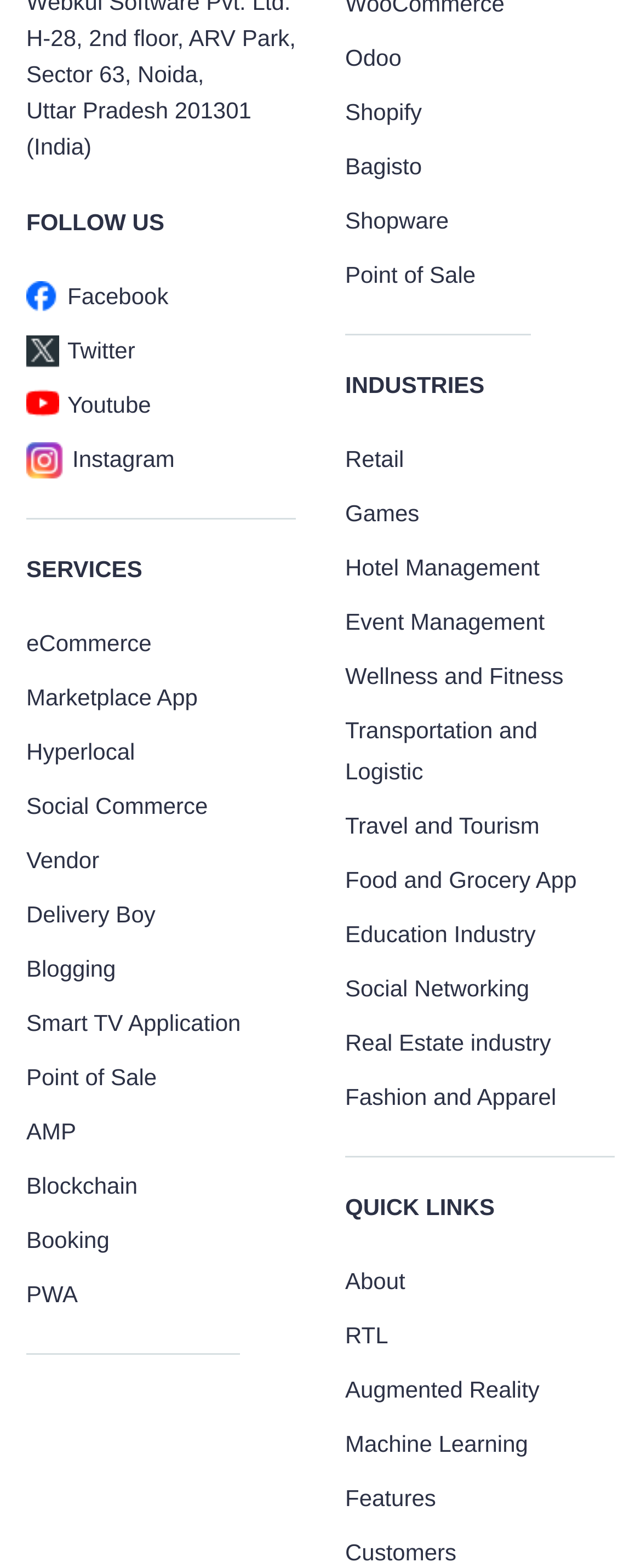Locate the bounding box for the described UI element: "Transportation and Logistic". Ensure the coordinates are four float numbers between 0 and 1, formatted as [left, top, right, bottom].

[0.538, 0.457, 0.838, 0.5]